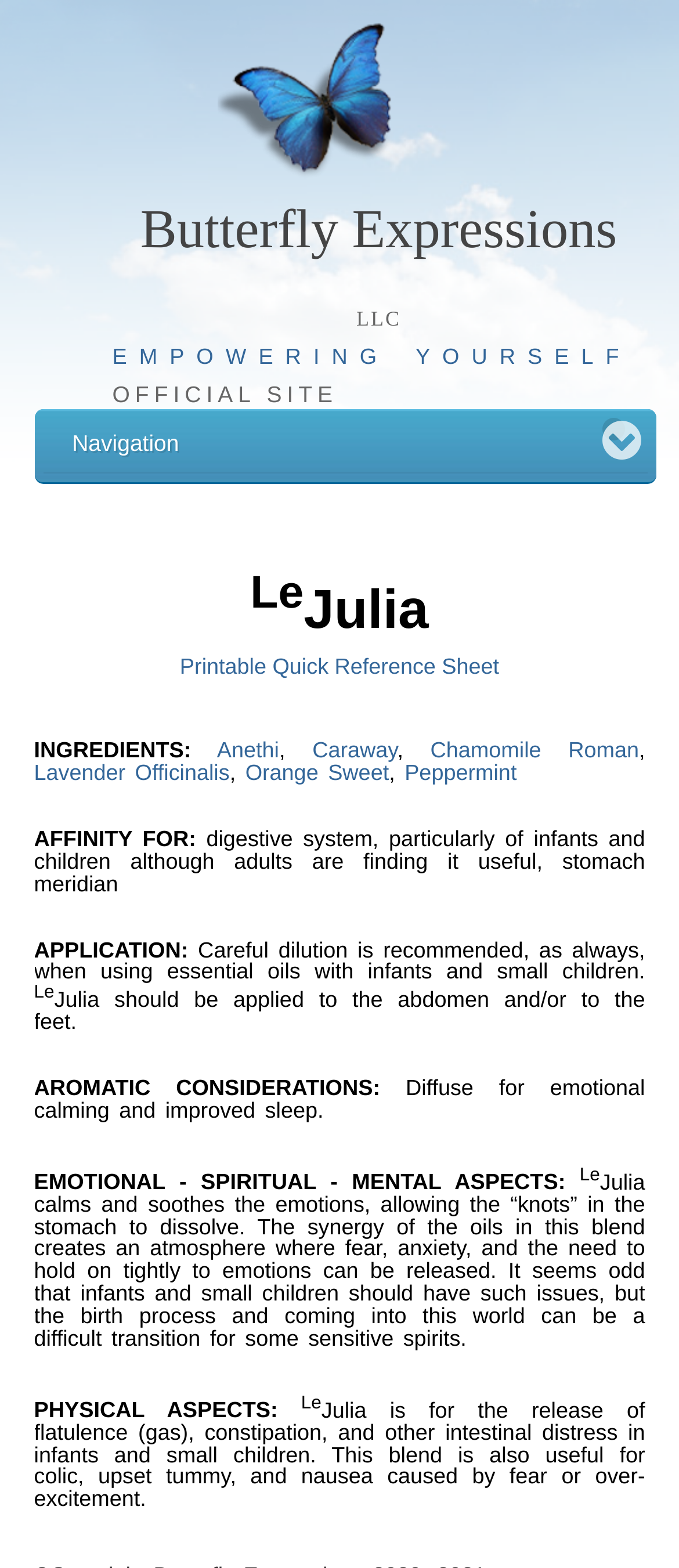Identify and provide the bounding box for the element described by: "Peppermint".

[0.596, 0.485, 0.761, 0.501]